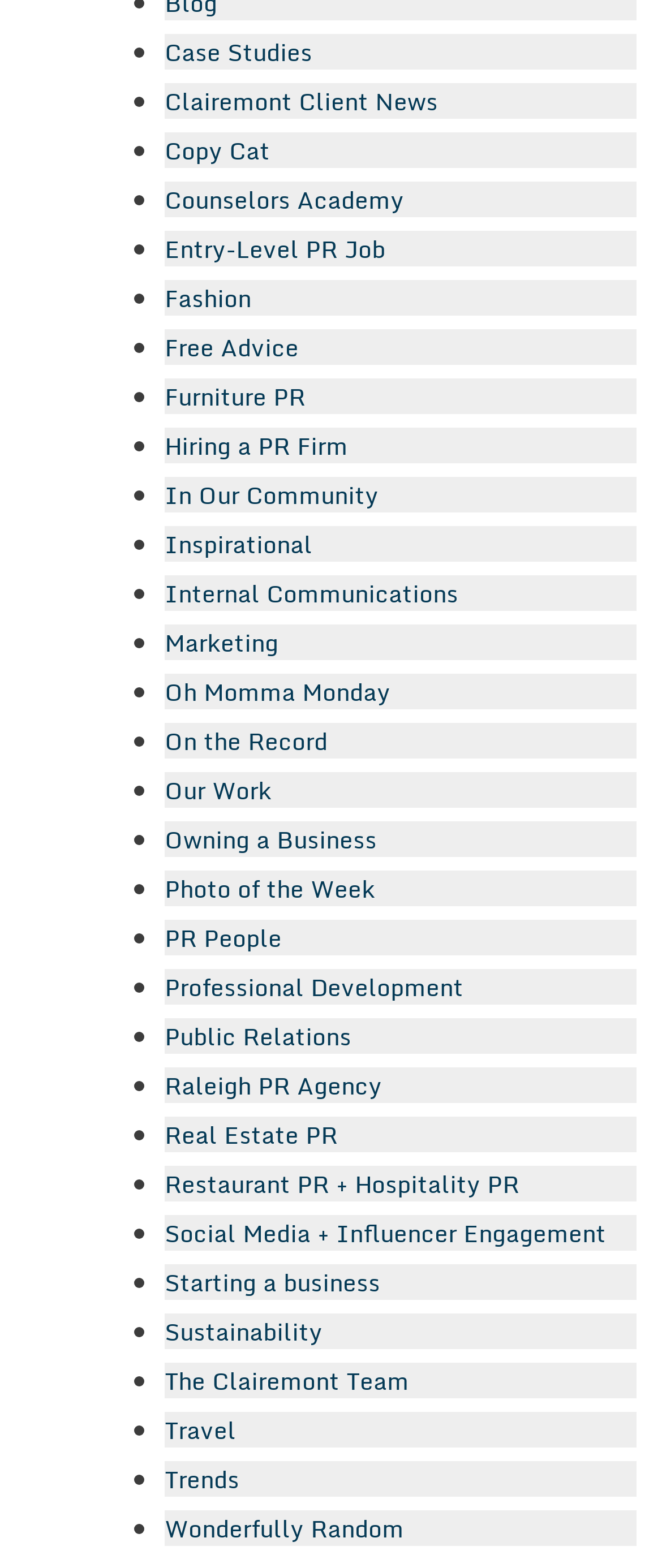Based on the image, give a detailed response to the question: How many links are on the webpage?

By counting the number of links on the webpage, I found that there are 28 links in total, each preceded by a ListMarker '•' and having a unique bounding box.